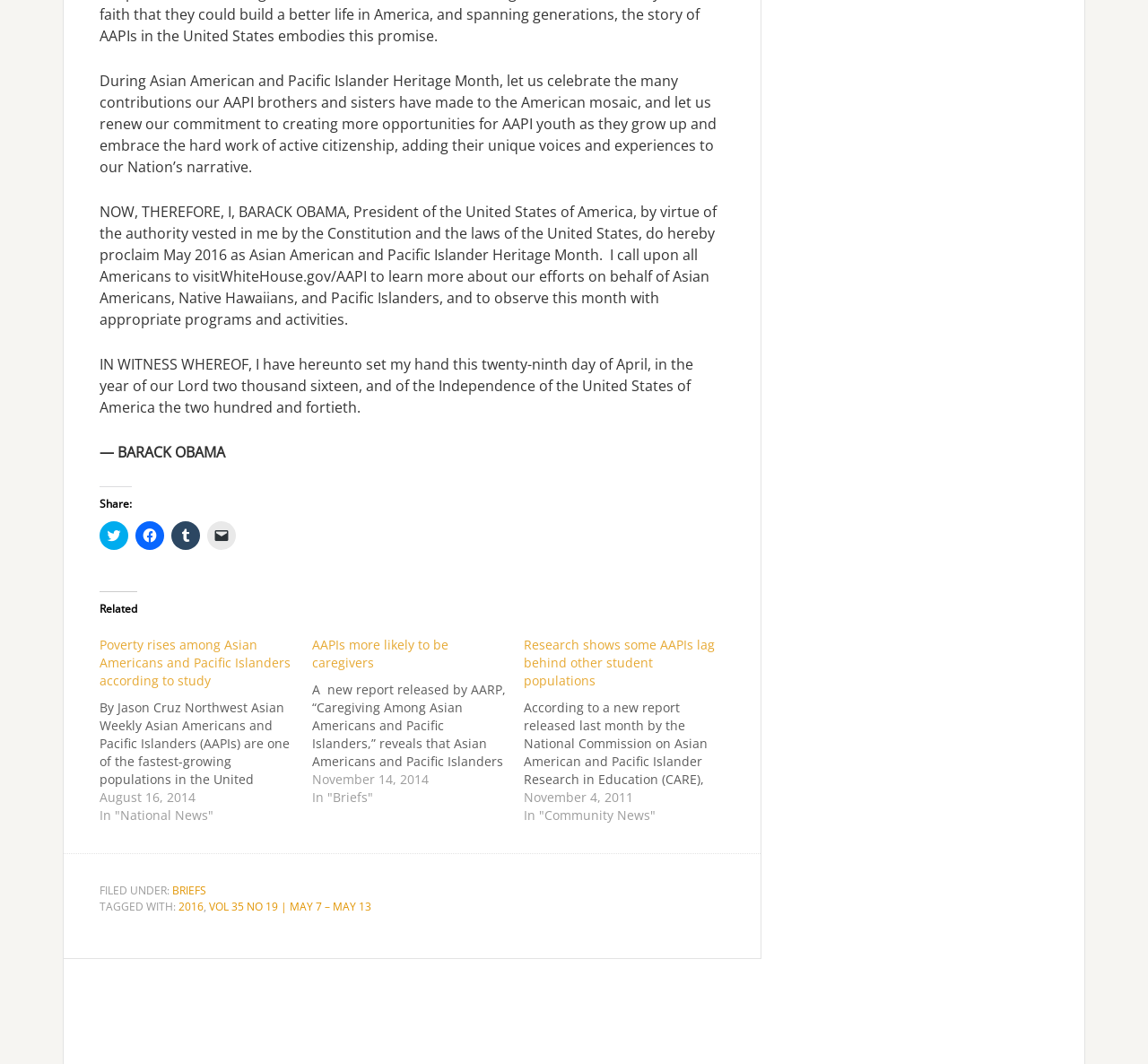Locate the bounding box coordinates of the element that should be clicked to execute the following instruction: "Share on Twitter".

[0.087, 0.49, 0.112, 0.517]